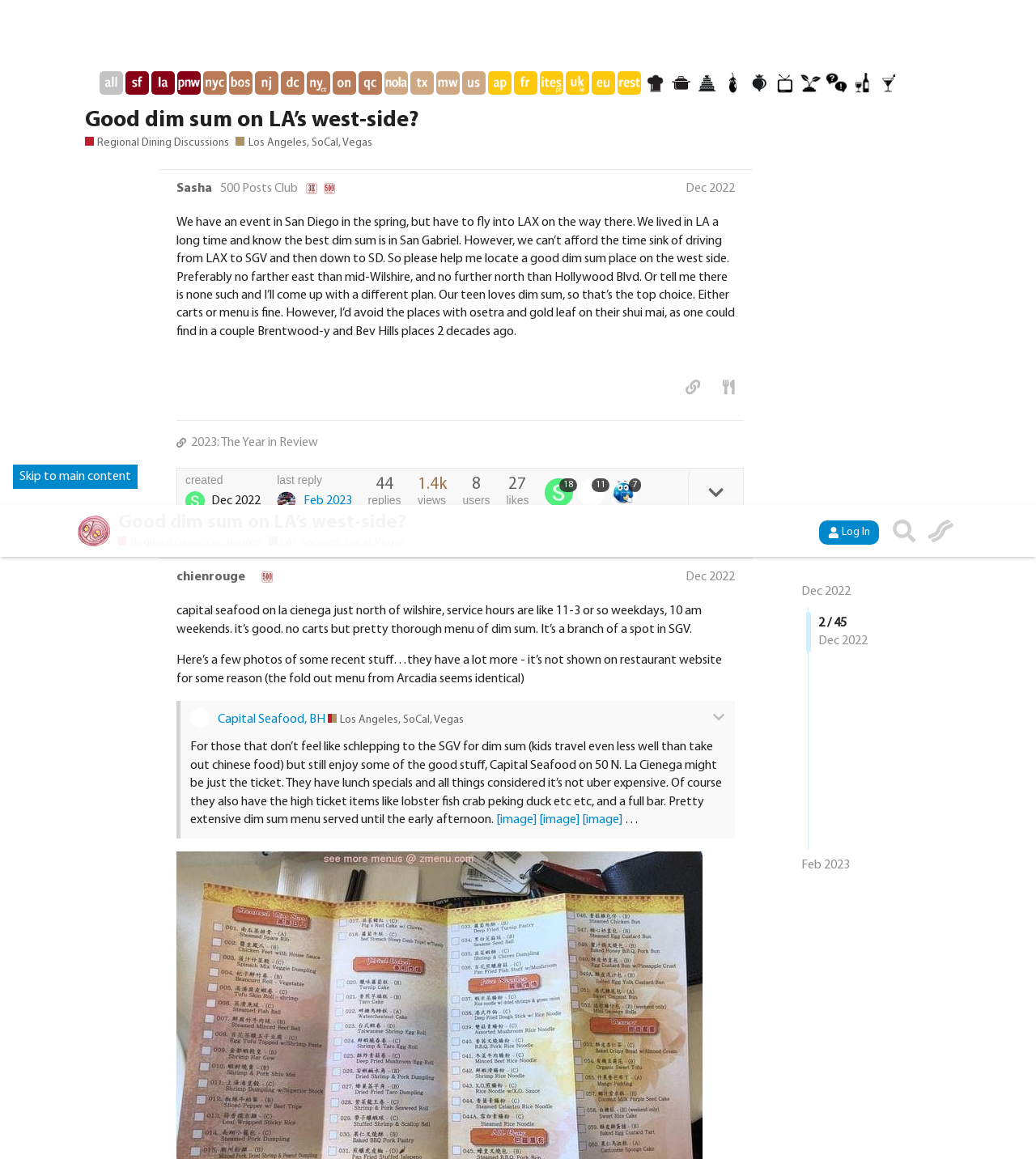What is the topic of the discussion?
Give a comprehensive and detailed explanation for the question.

The topic of the discussion can be inferred from the heading 'Good dim sum on LA’s west-side?' and the content of the post, which talks about a dim sum restaurant in LA.